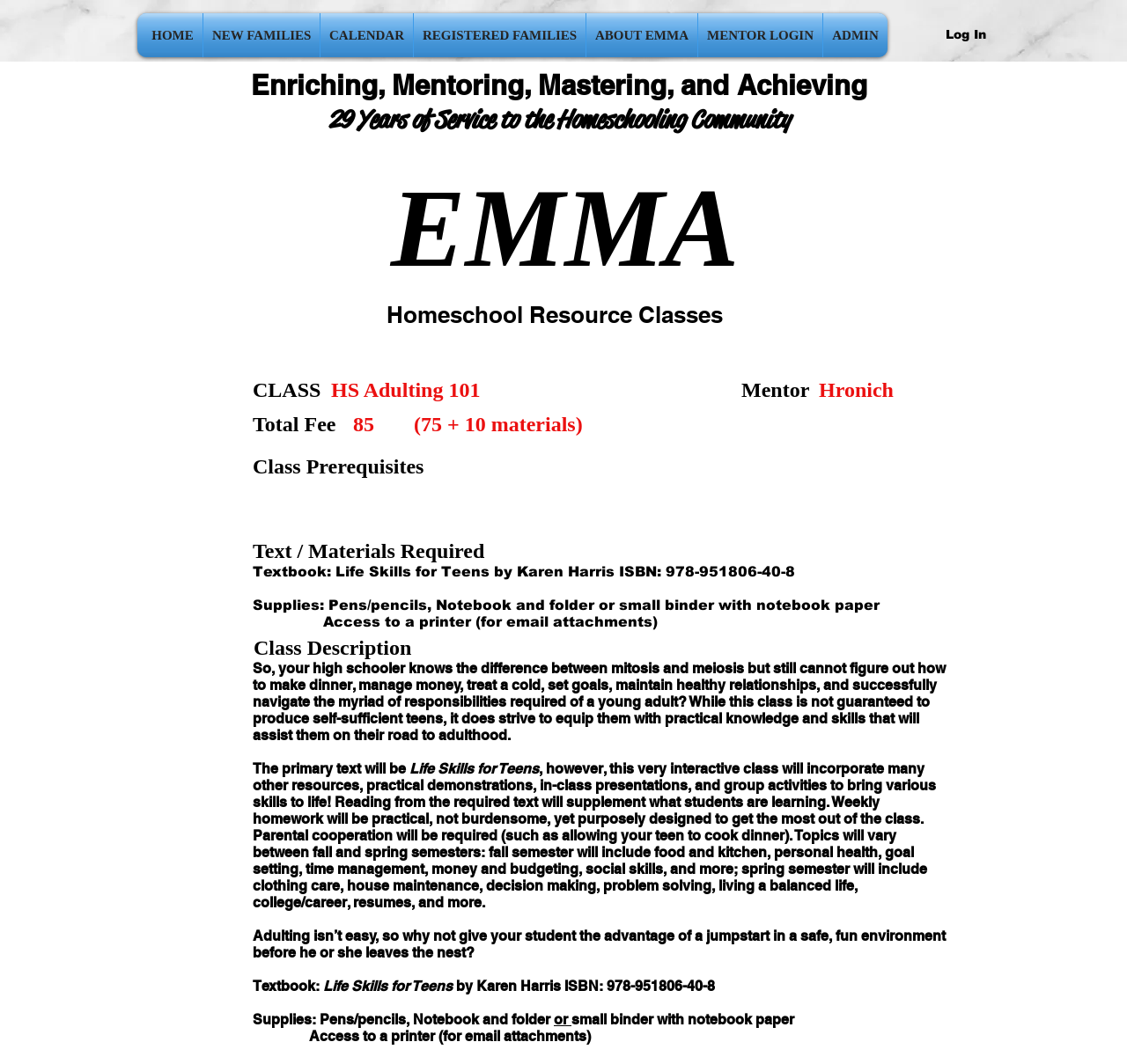Given the webpage screenshot, identify the bounding box of the UI element that matches this description: "Get a Quote".

None